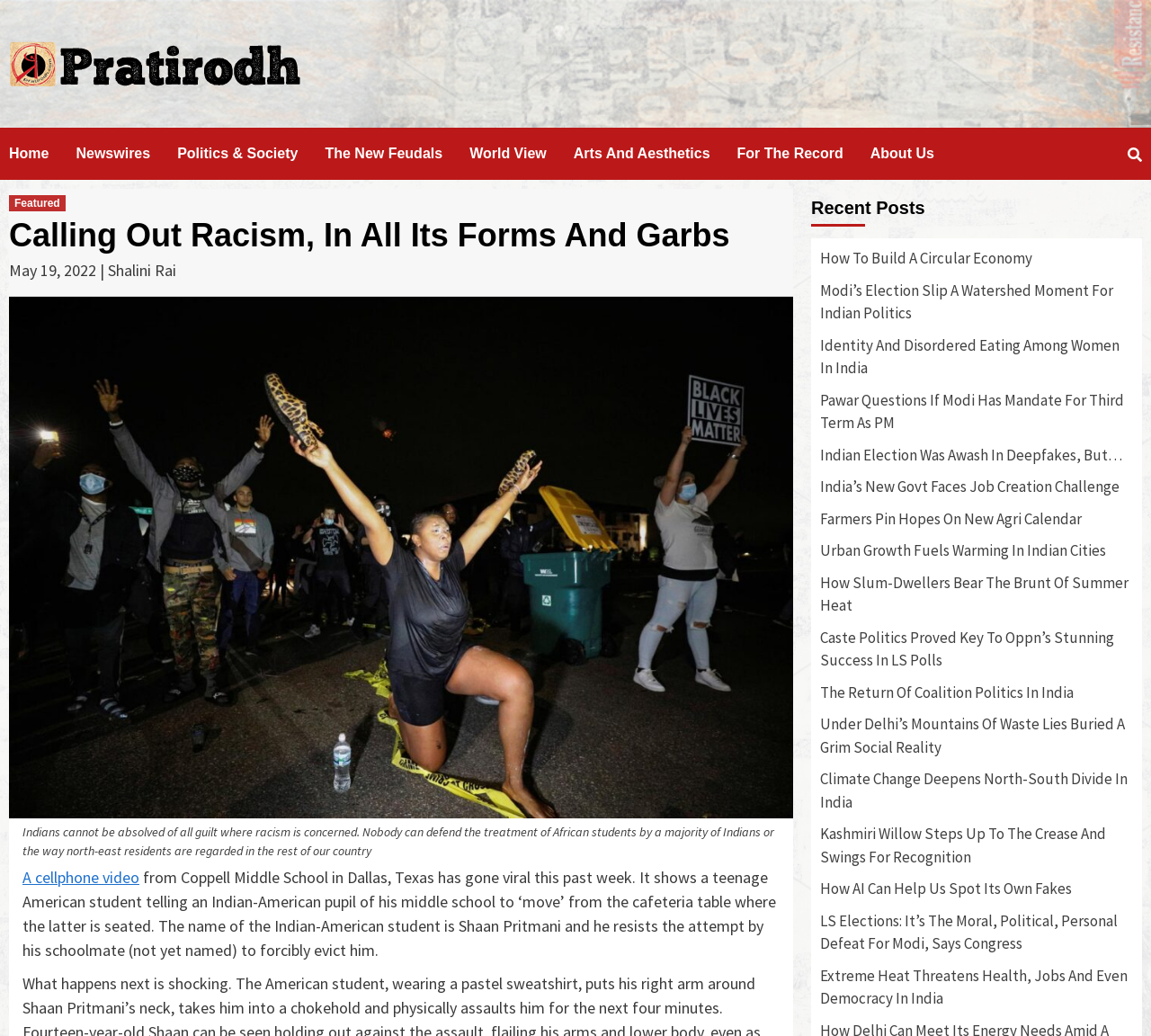Where is the 'About Us' link located on the webpage?
Using the image as a reference, give an elaborate response to the question.

The 'About Us' link is located at the top of the webpage, in the section with other links such as 'Home', 'Newswires', and 'Politics & Society'. It is one of the last links in this section, located at the right side of the top navigation bar.